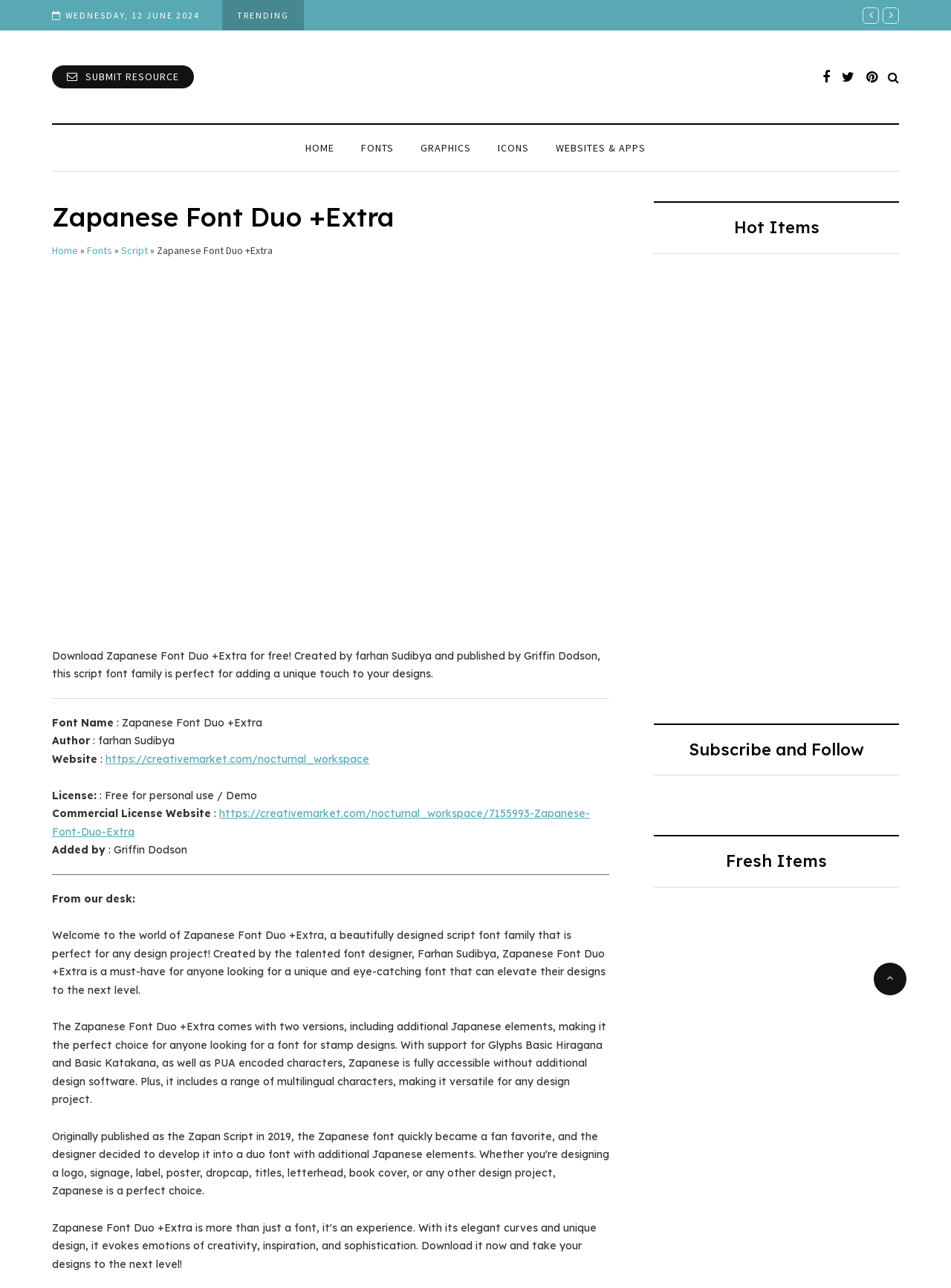What is the name of the website where the commercial license can be purchased?
Provide an in-depth answer to the question, covering all aspects.

The name of the website where the commercial license can be purchased is mentioned in the link 'https://creativemarket.com/nocturnal_workspace/7155993-Zapanese-Font-Duo-Extra' which provides a link to purchase the commercial license.